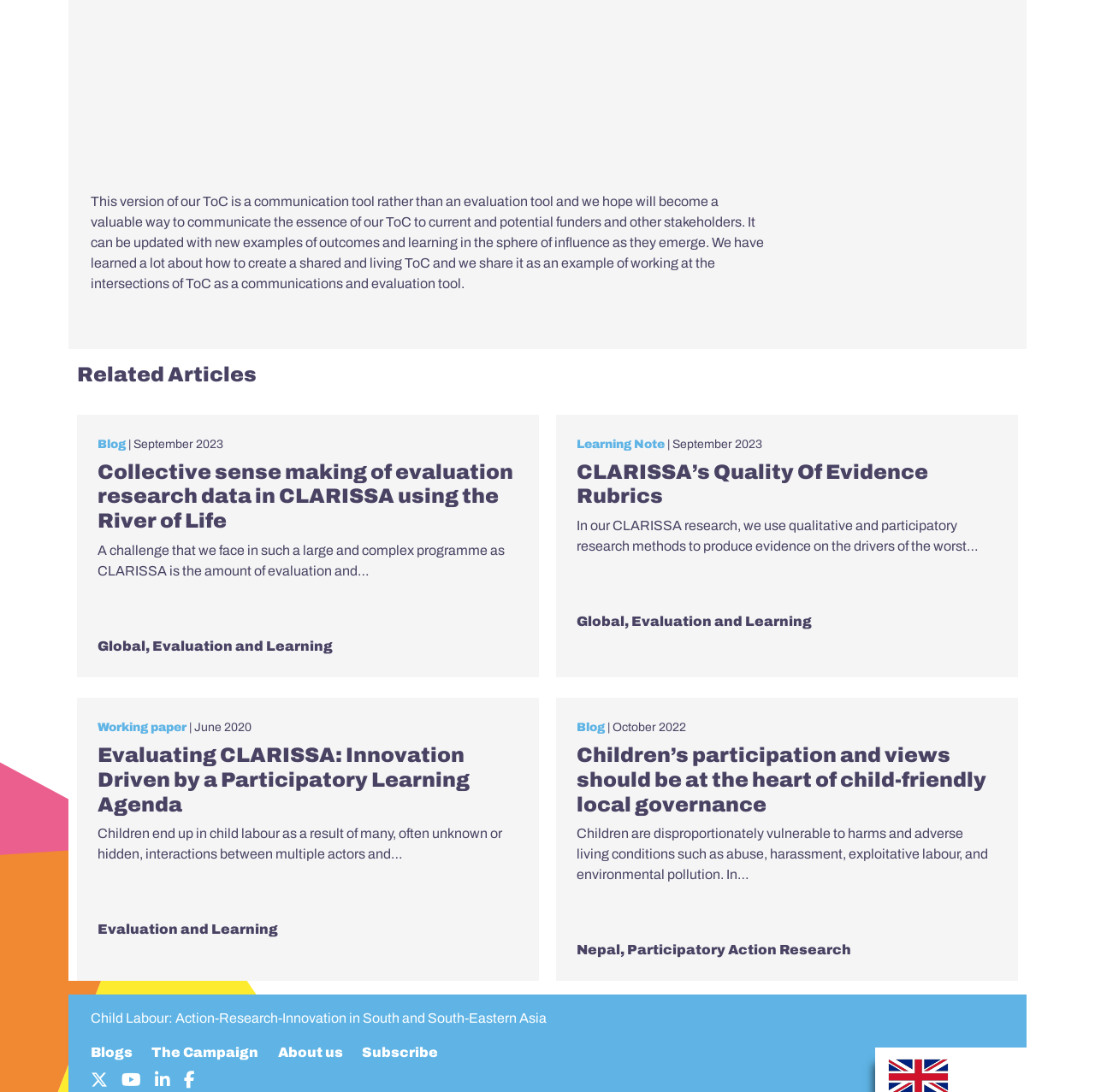Give the bounding box coordinates for the element described as: "The Campaign".

[0.139, 0.957, 0.236, 0.97]